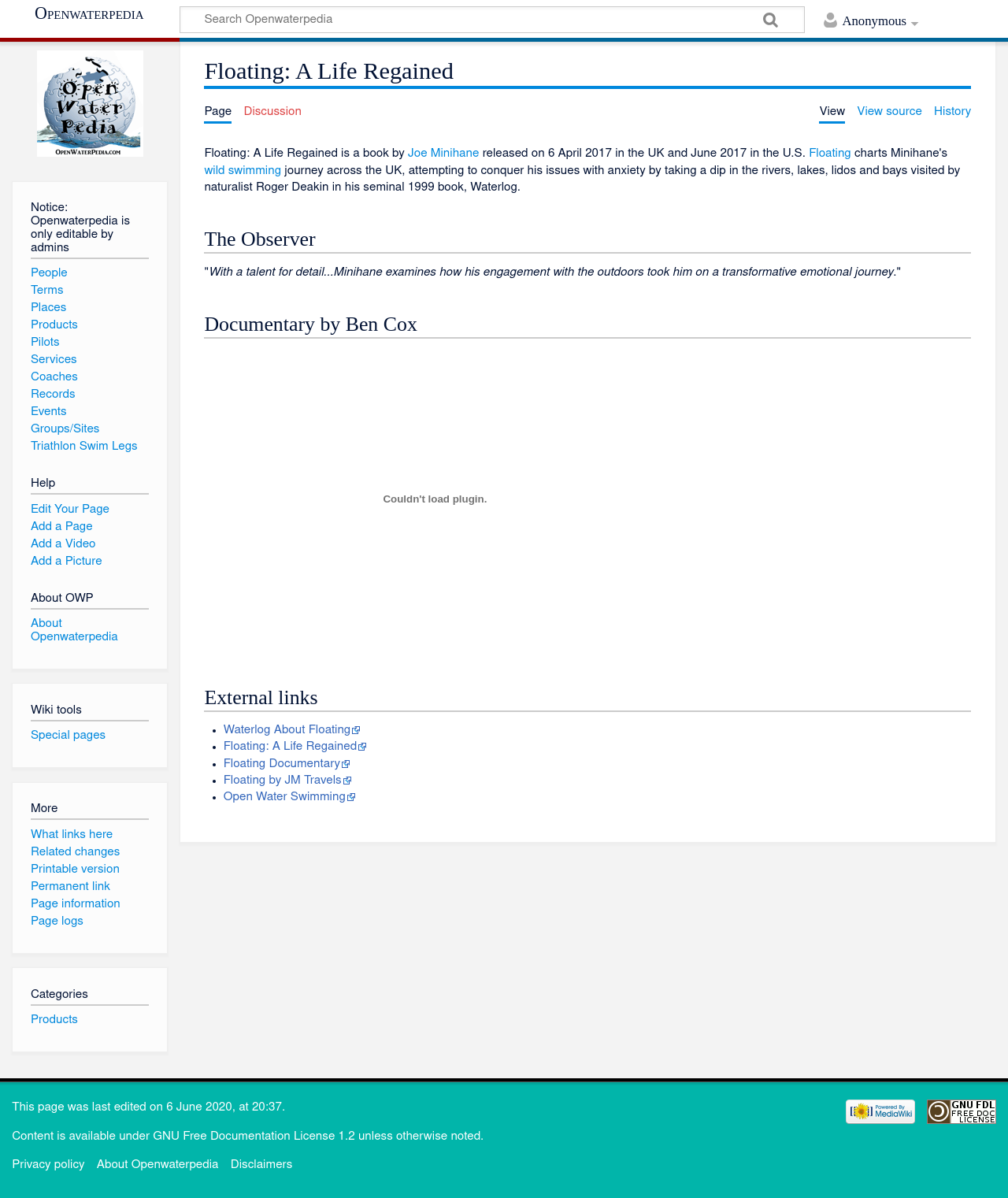Identify the bounding box of the UI element described as follows: "Acne/Acne Scarring Reduction". Provide the coordinates as four float numbers in the range of 0 to 1 [left, top, right, bottom].

None